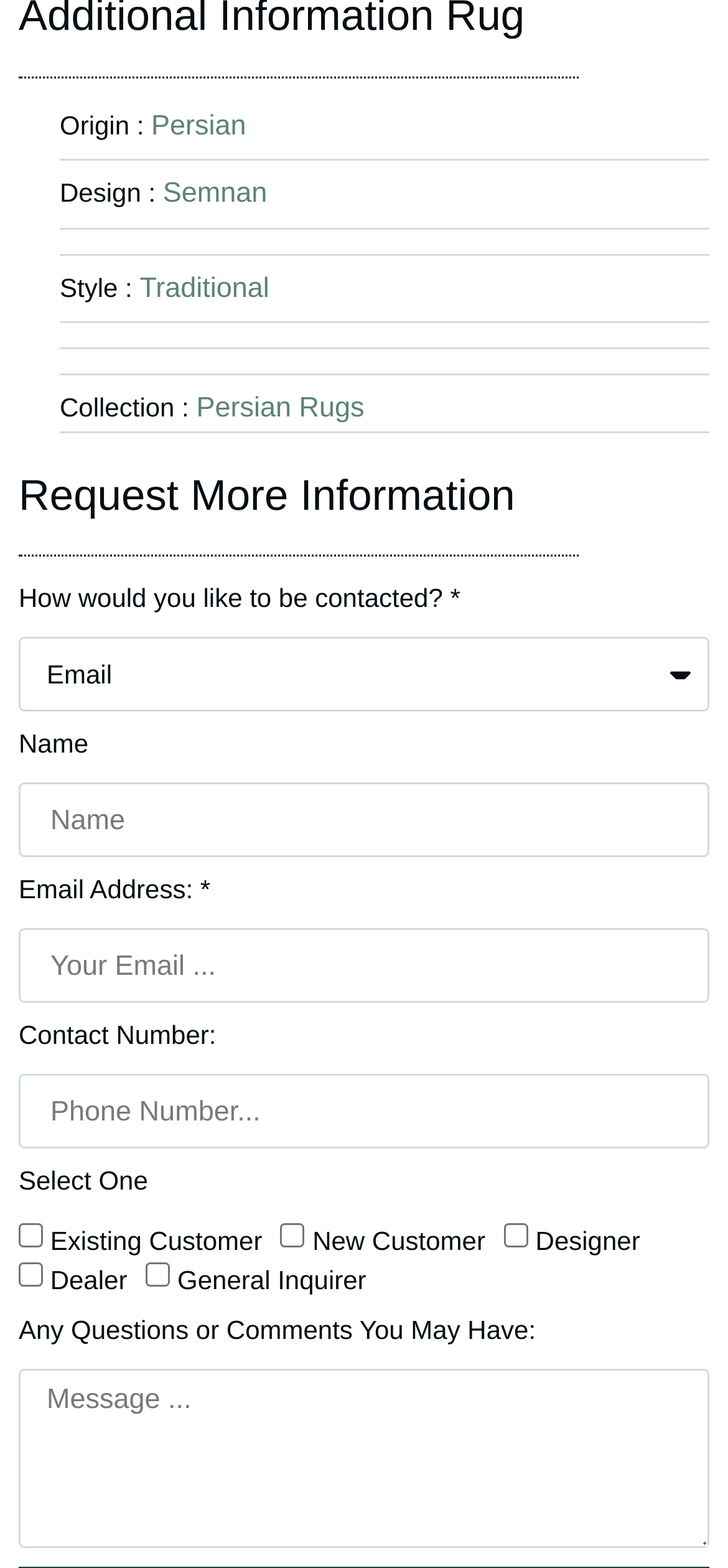Determine the bounding box for the described HTML element: "Persian Rugs". Ensure the coordinates are four float numbers between 0 and 1 in the format [left, top, right, bottom].

[0.27, 0.248, 0.501, 0.275]